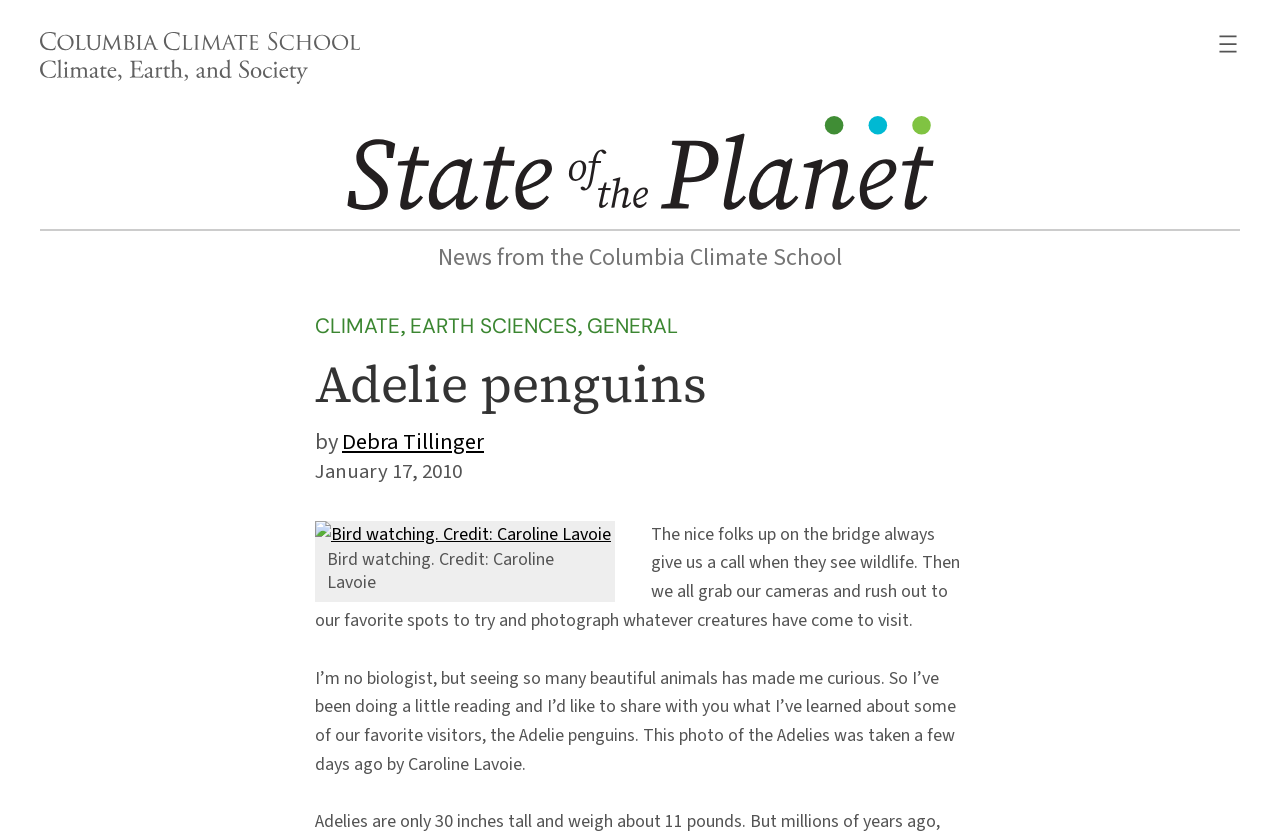Can you pinpoint the bounding box coordinates for the clickable element required for this instruction: "Check the photo credit"? The coordinates should be four float numbers between 0 and 1, i.e., [left, top, right, bottom].

[0.246, 0.624, 0.477, 0.654]